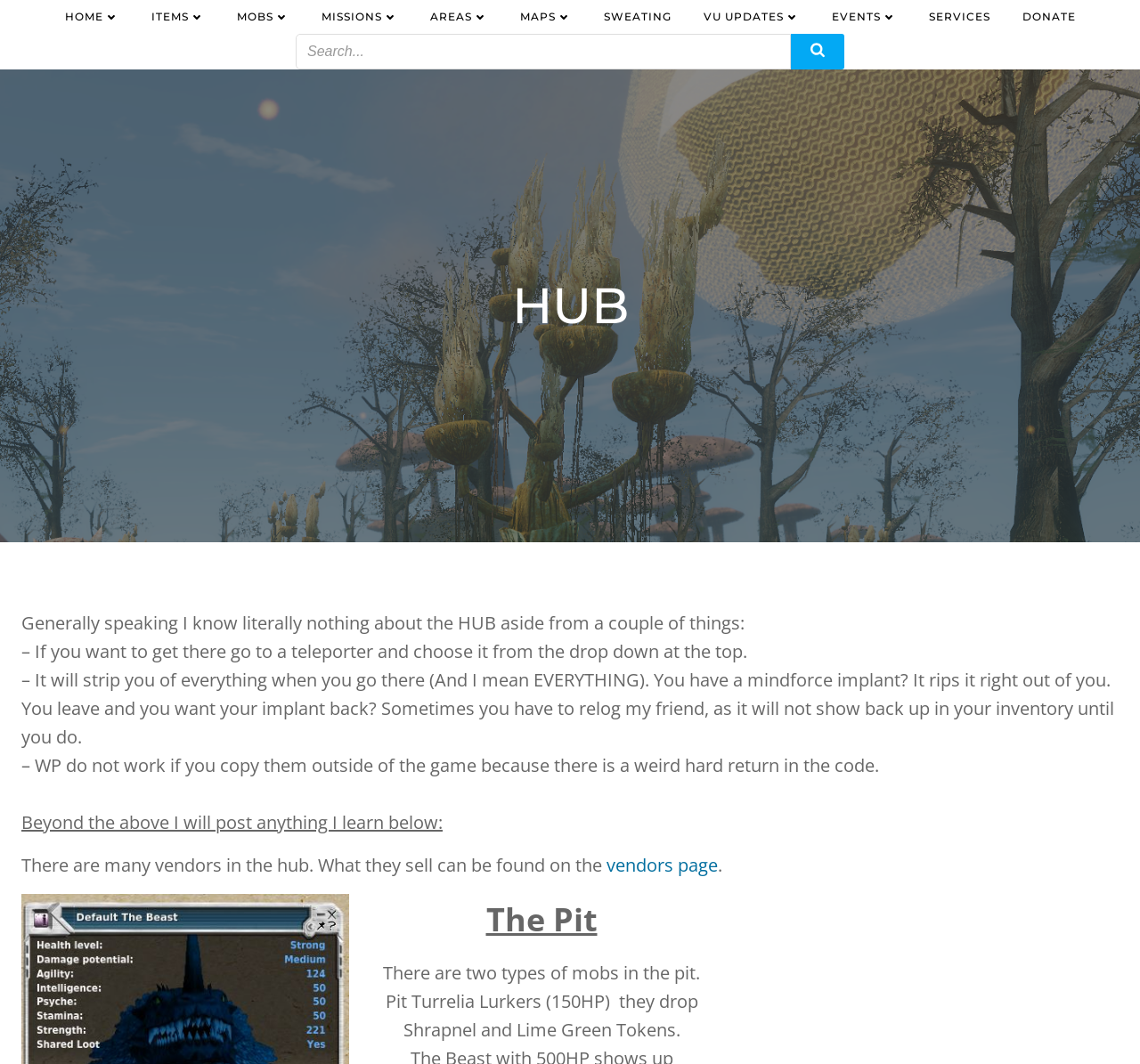Articulate a detailed summary of the webpage's content and design.

This webpage is a guide to Planet Cyrene in EU, specifically focused on the HUB area. At the top, there are several links to different sections, including HOME, ITEMS, MOBS, MISSIONS, AREAS, MAPS, SWEATING, VU UPDATES, EVENTS, SERVICES, and DONATE. These links are positioned horizontally across the top of the page.

Below the links, there is a search bar with a textbox and a button, accompanied by a small image. The search bar is centered on the page.

The main content of the page is divided into sections. The first section is headed by a large title "HUB" and contains several paragraphs of text. The text describes the author's limited knowledge of the HUB, including how to get there and what to expect. The author also mentions that they will post any new information they learn below.

The next section appears to be about vendors in the HUB, with a link to a "vendors page" for more information. Following this, there is a section about "The Pit", which includes information about the types of mobs found there and what they drop.

Throughout the page, the text is organized into clear sections with headings, making it easy to navigate and find specific information.